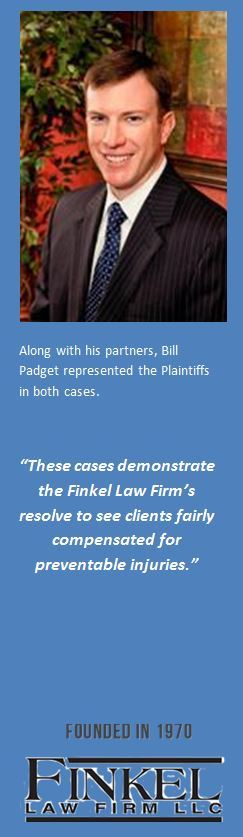Give a concise answer of one word or phrase to the question: 
What are the dominant colors in the firm's branding?

Corporate blue and white